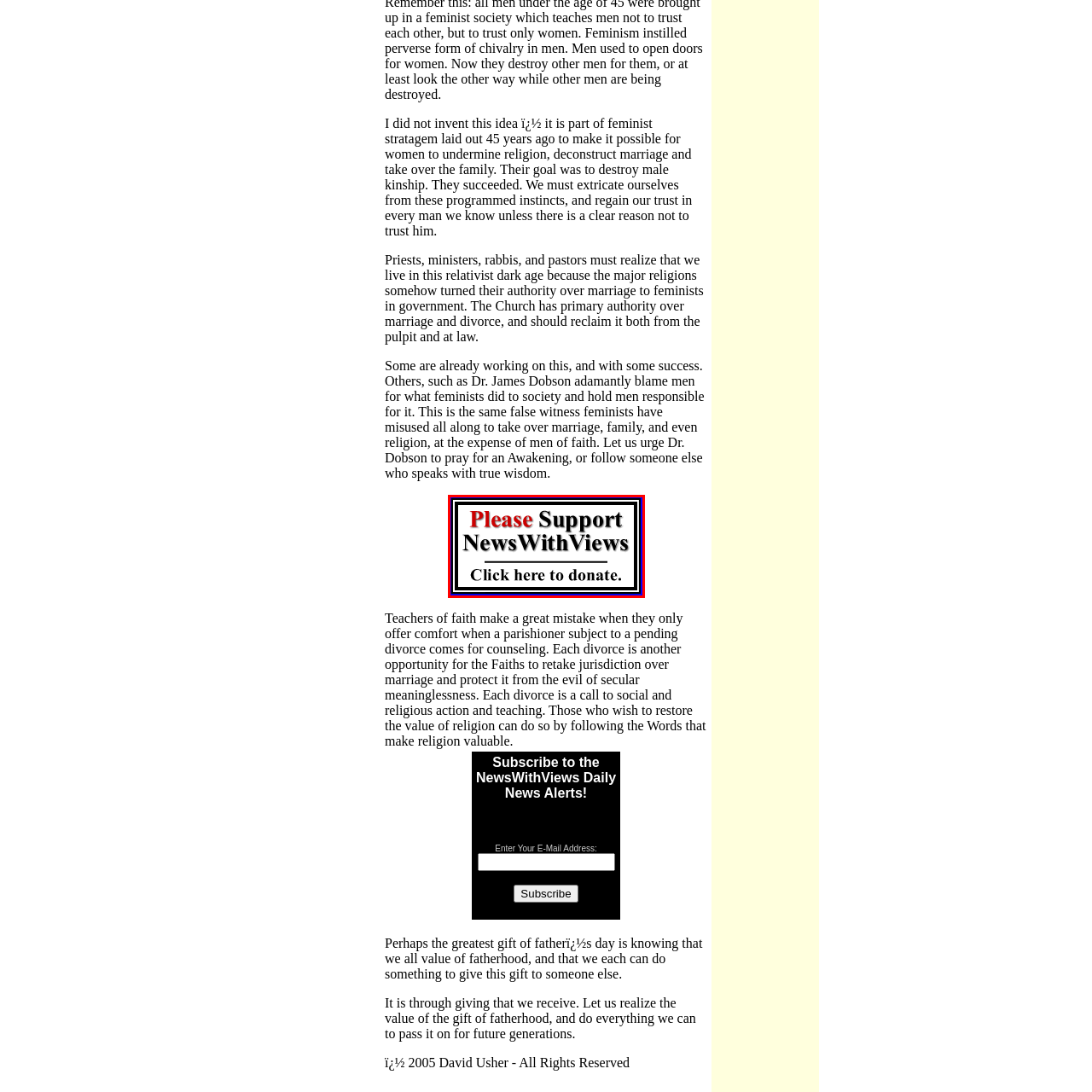Thoroughly describe the content of the image found within the red border.

The image features a prominent call to action encouraging viewers to support NewsWithViews. The text reads "Please Support NewsWithViews" in bold, red lettering, emphasizing the importance of the message. Below this, a directive prompts users to "Click here to donate," inviting immediate engagement. The overall design is framed in a stark black outline against a contrasting blue background, making it visually striking and ensuring it captures the attention of those visiting the site. This image aims to motivate participation and financial support for the organization, highlighting its relevance to its audience.